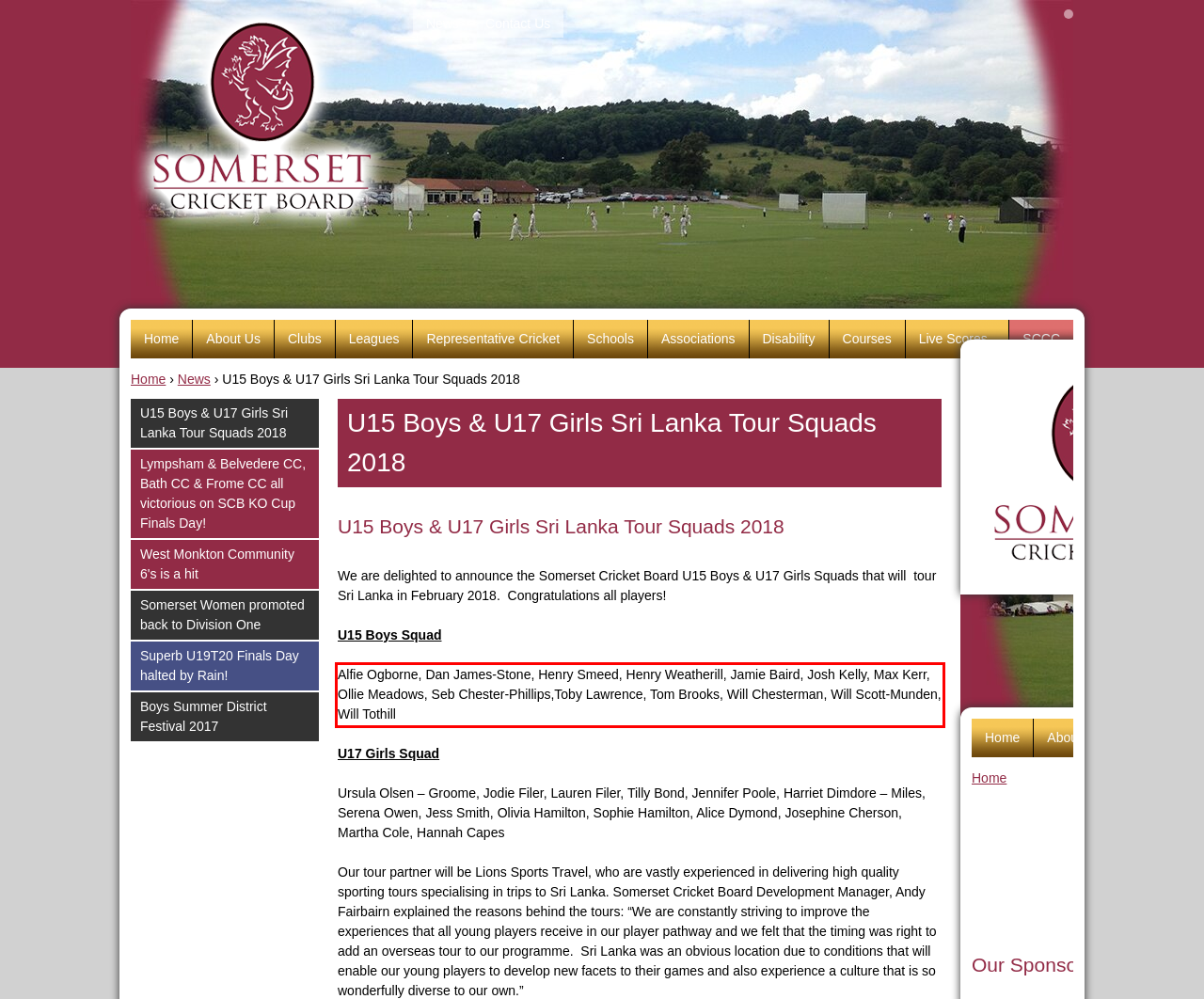Analyze the screenshot of the webpage that features a red bounding box and recognize the text content enclosed within this red bounding box.

Alfie Ogborne, Dan James-Stone, Henry Smeed, Henry Weatherill, Jamie Baird, Josh Kelly, Max Kerr, Ollie Meadows, Seb Chester-Phillips,Toby Lawrence, Tom Brooks, Will Chesterman, Will Scott-Munden, Will Tothill